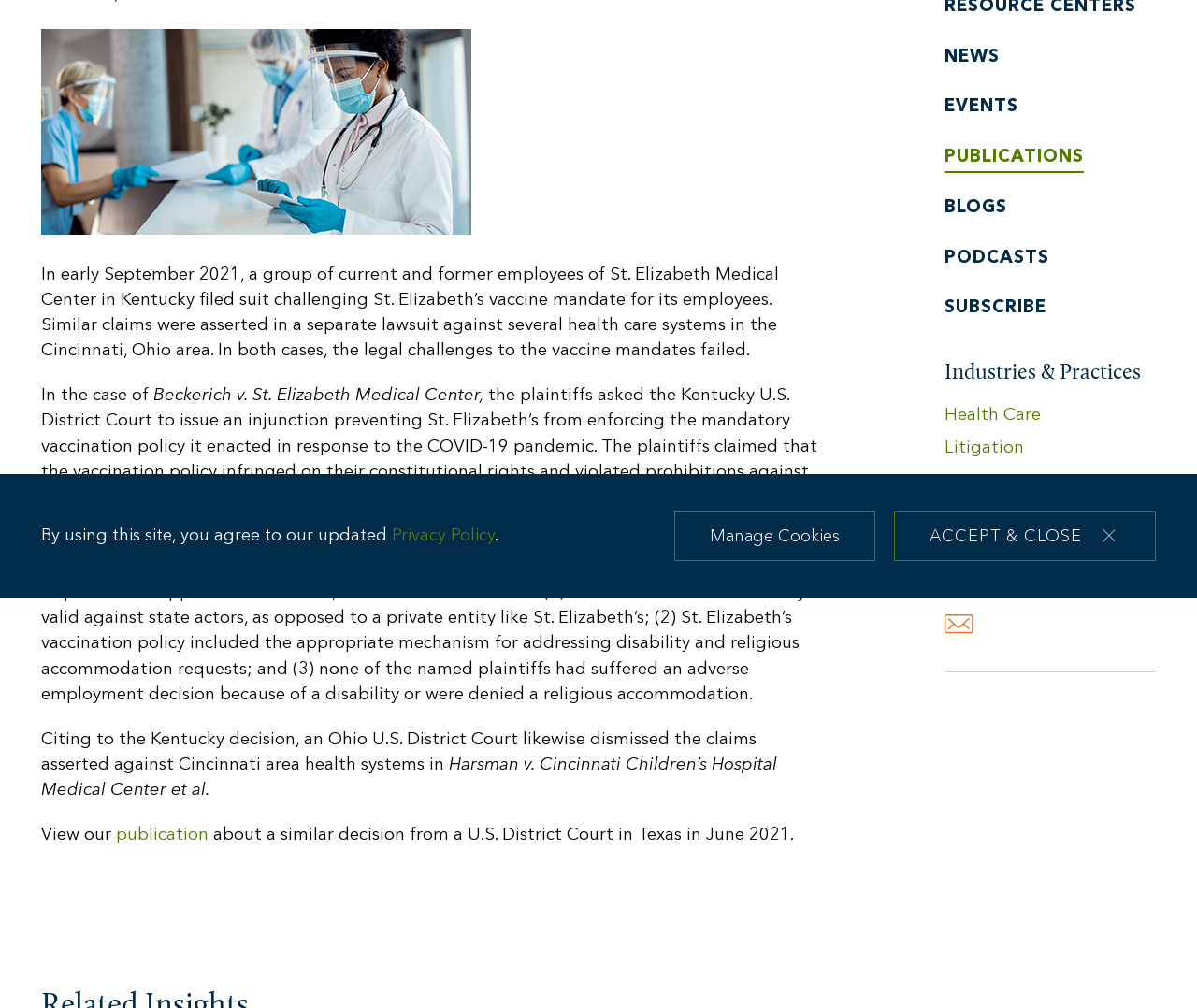Find the bounding box coordinates for the HTML element described as: "Health Care". The coordinates should consist of four float values between 0 and 1, i.e., [left, top, right, bottom].

[0.789, 0.403, 0.869, 0.421]